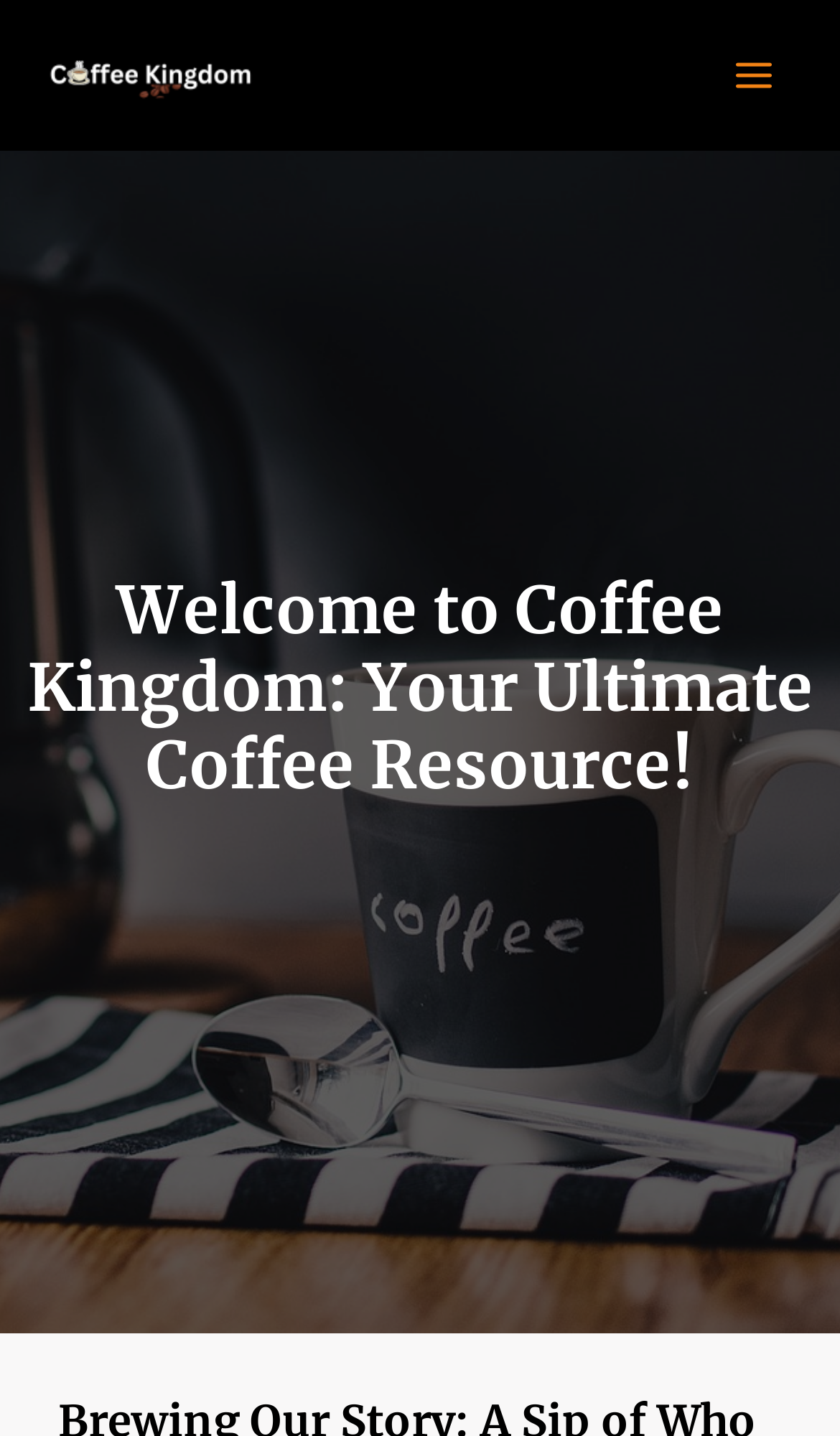Please find and generate the text of the main header of the webpage.

Welcome to Coffee Kingdom: Your Ultimate Coffee Resource!